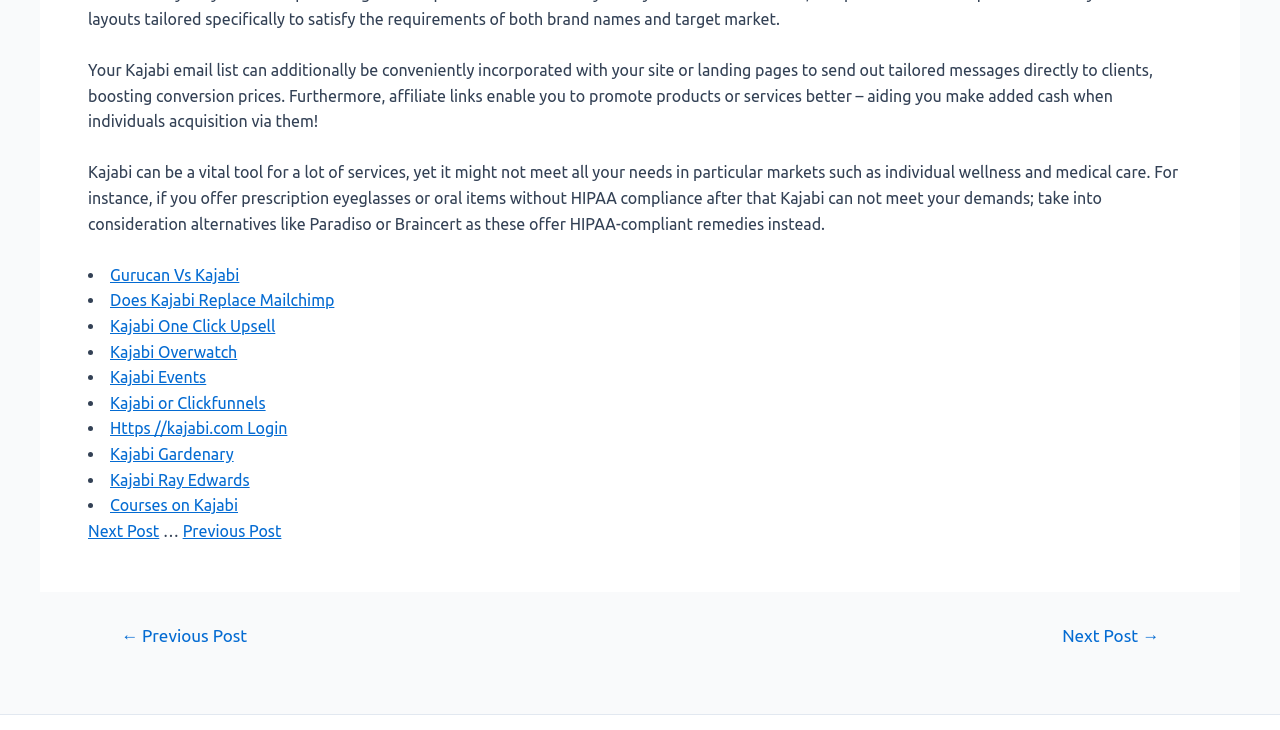Refer to the image and provide a thorough answer to this question:
What is the navigation option?

The navigation option is 'Posts', which is located at the bottom of the page.